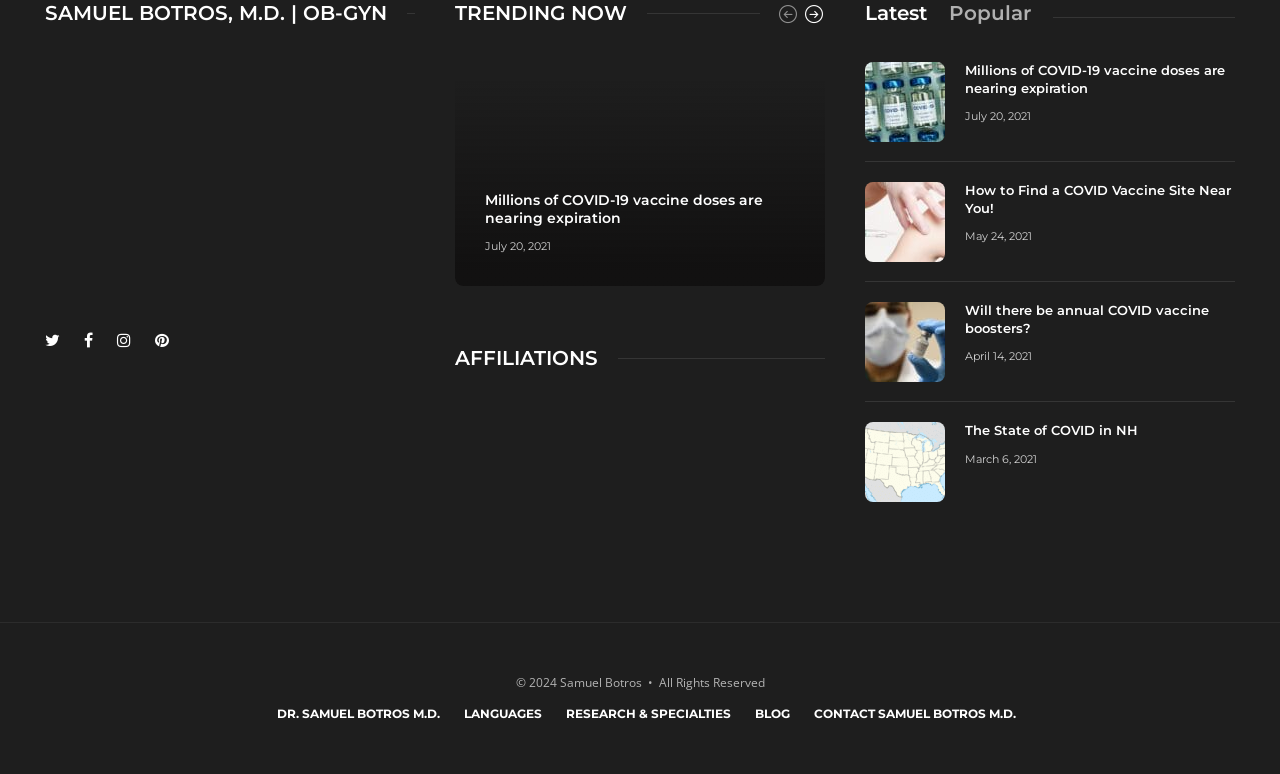Use one word or a short phrase to answer the question provided: 
What is the copyright year mentioned at the bottom?

2024